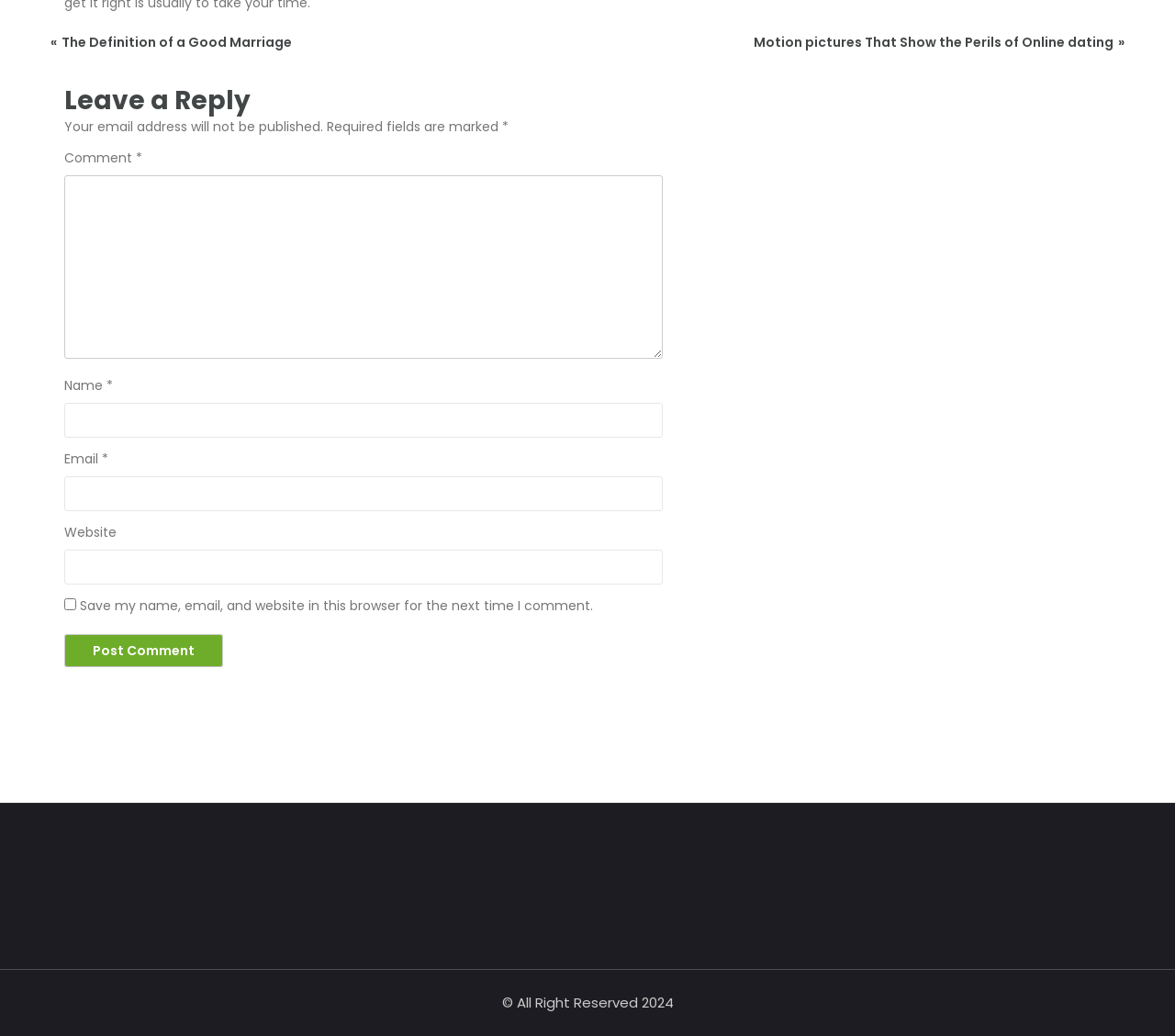What is the purpose of the 'Post Comment' button? Look at the image and give a one-word or short phrase answer.

To submit a comment